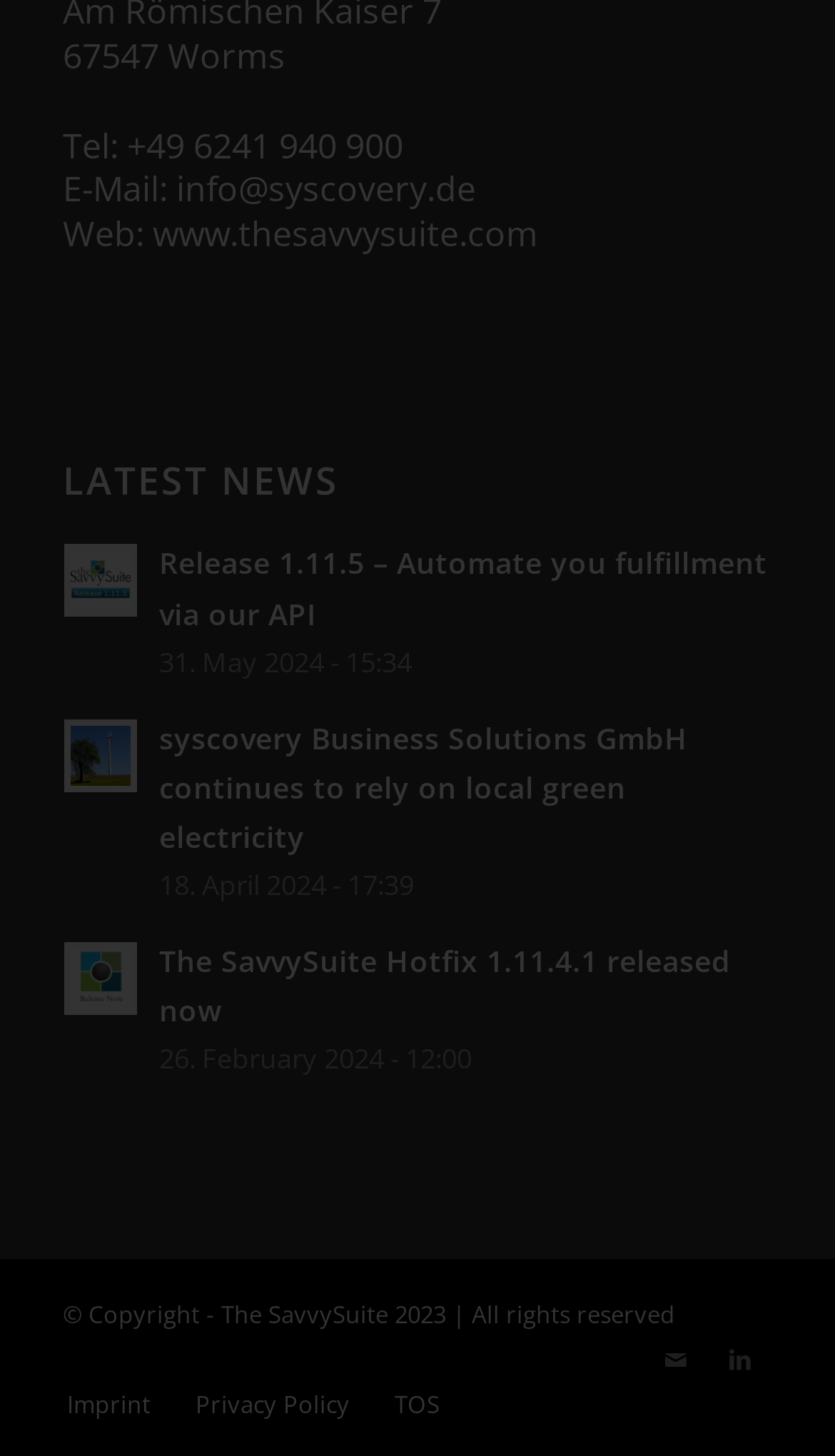Please determine the bounding box coordinates, formatted as (top-left x, top-left y, bottom-right x, bottom-right y), with all values as floating point numbers between 0 and 1. Identify the bounding box of the region described as: Imprint

[0.08, 0.953, 0.18, 0.975]